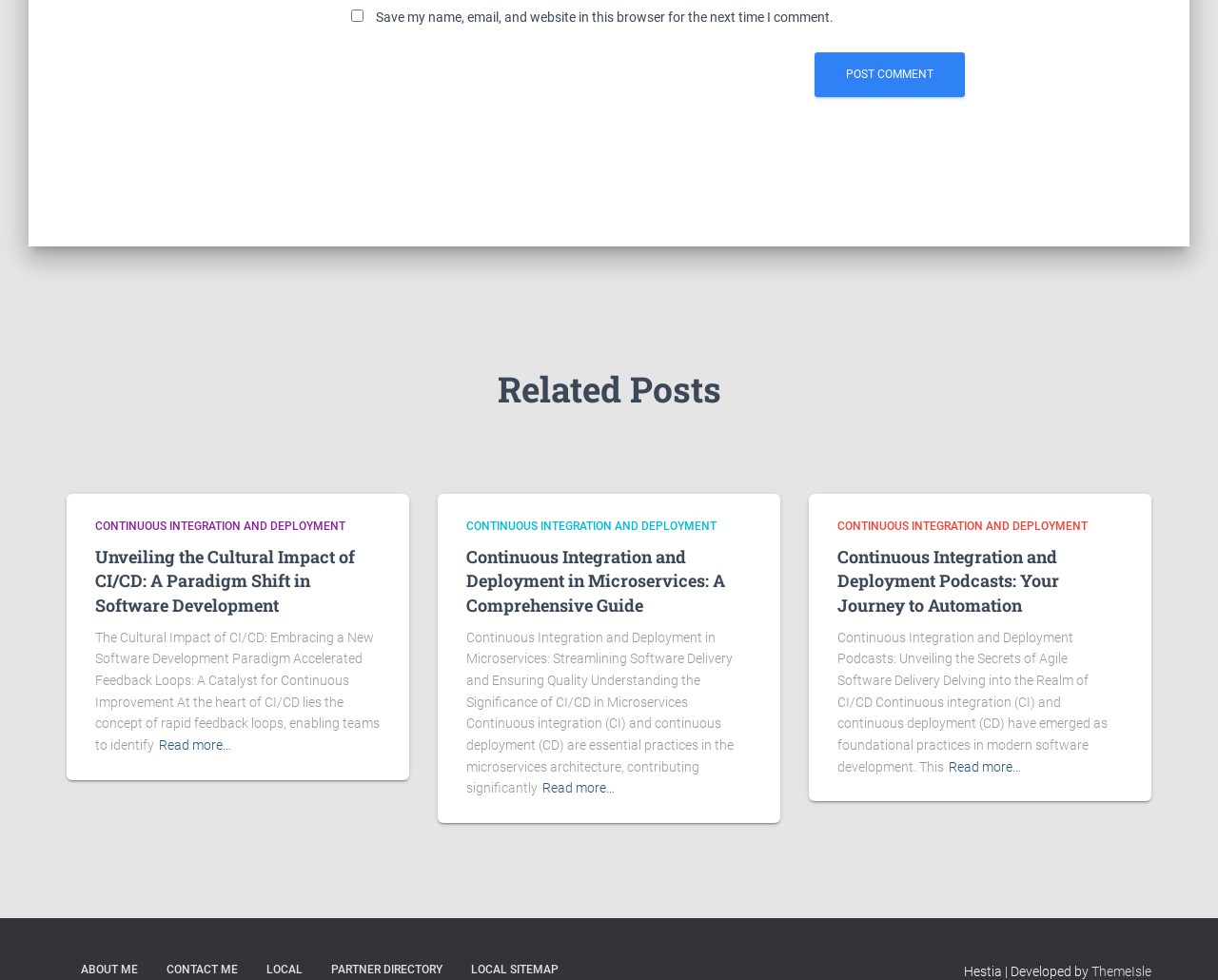How many 'Read more…' links are there?
Analyze the screenshot and provide a detailed answer to the question.

I searched for the 'Read more…' link text and found three instances, which I assume are links to continue reading the corresponding articles.